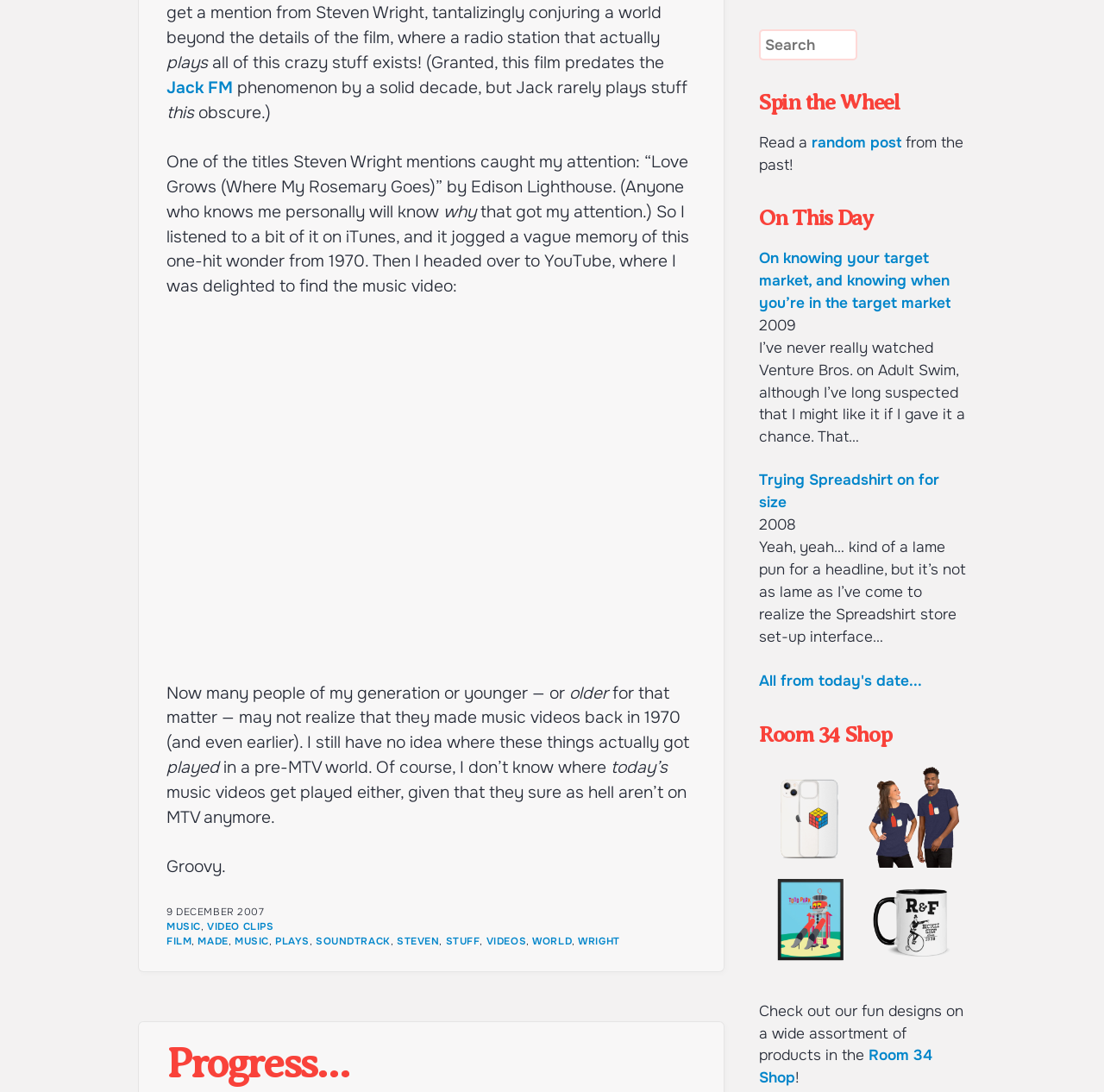Determine the bounding box for the UI element as described: "name="s" placeholder="Search"". The coordinates should be represented as four float numbers between 0 and 1, formatted as [left, top, right, bottom].

[0.688, 0.027, 0.777, 0.056]